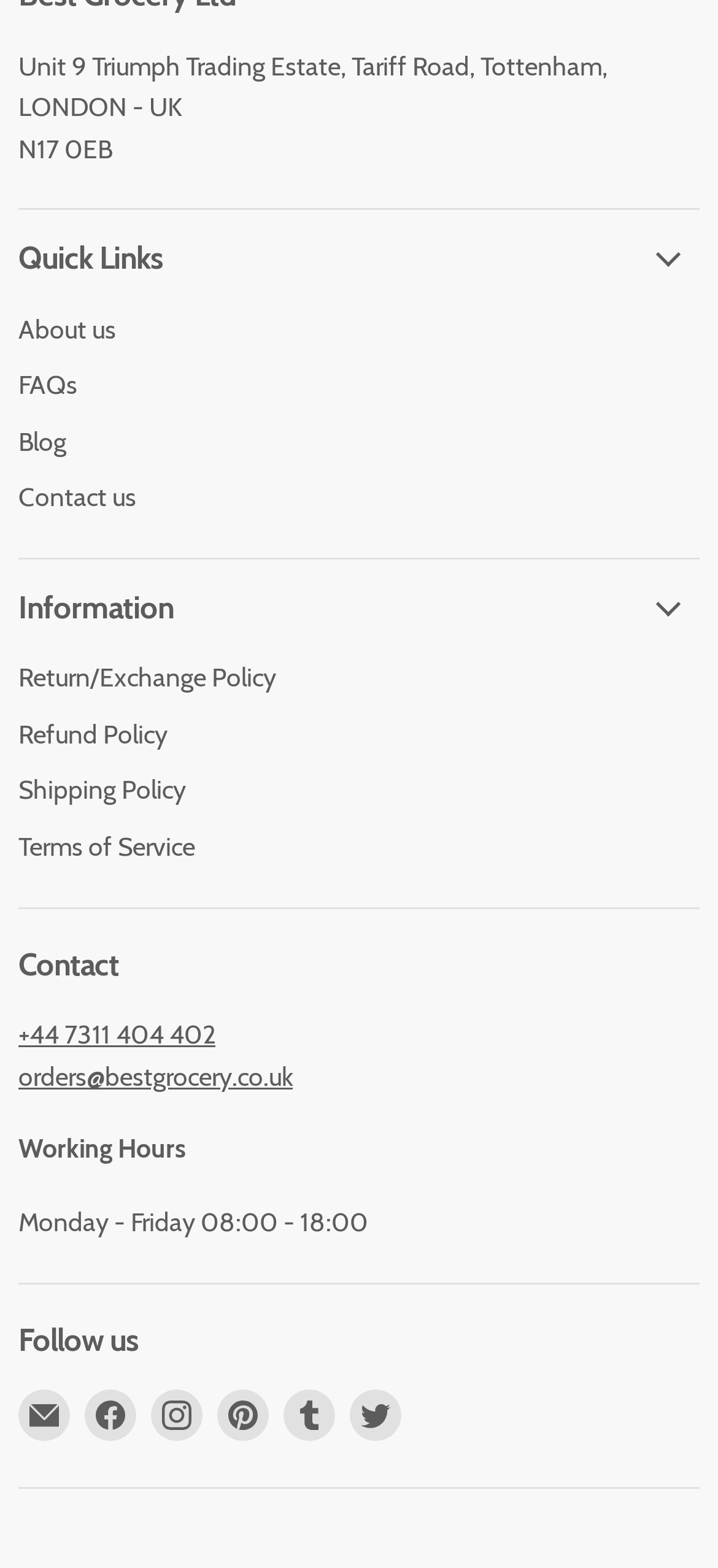Determine the bounding box coordinates for the element that should be clicked to follow this instruction: "View about us page". The coordinates should be given as four float numbers between 0 and 1, in the format [left, top, right, bottom].

[0.026, 0.199, 0.162, 0.22]